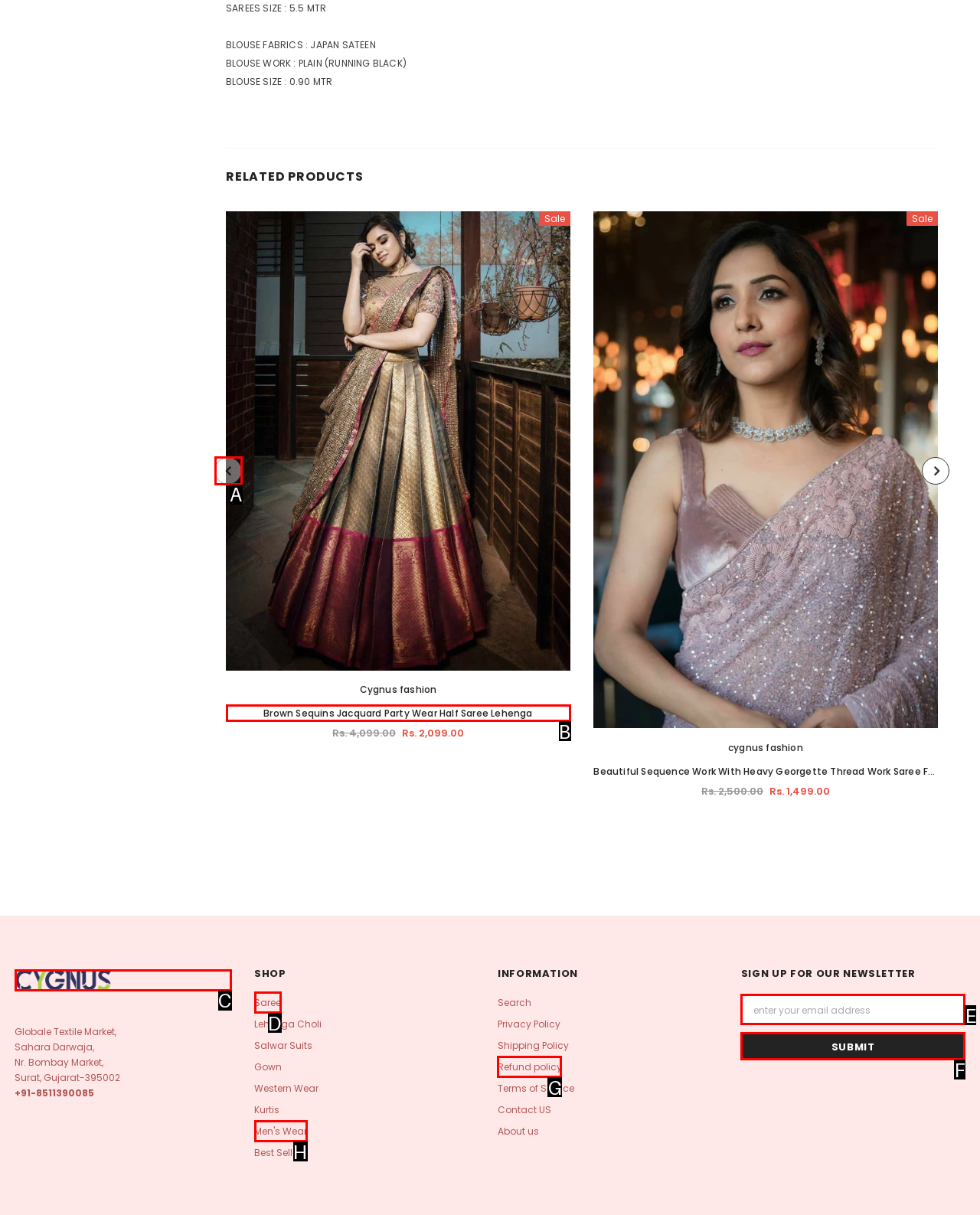Which HTML element should be clicked to fulfill the following task: Click the button to view related products?
Reply with the letter of the appropriate option from the choices given.

A